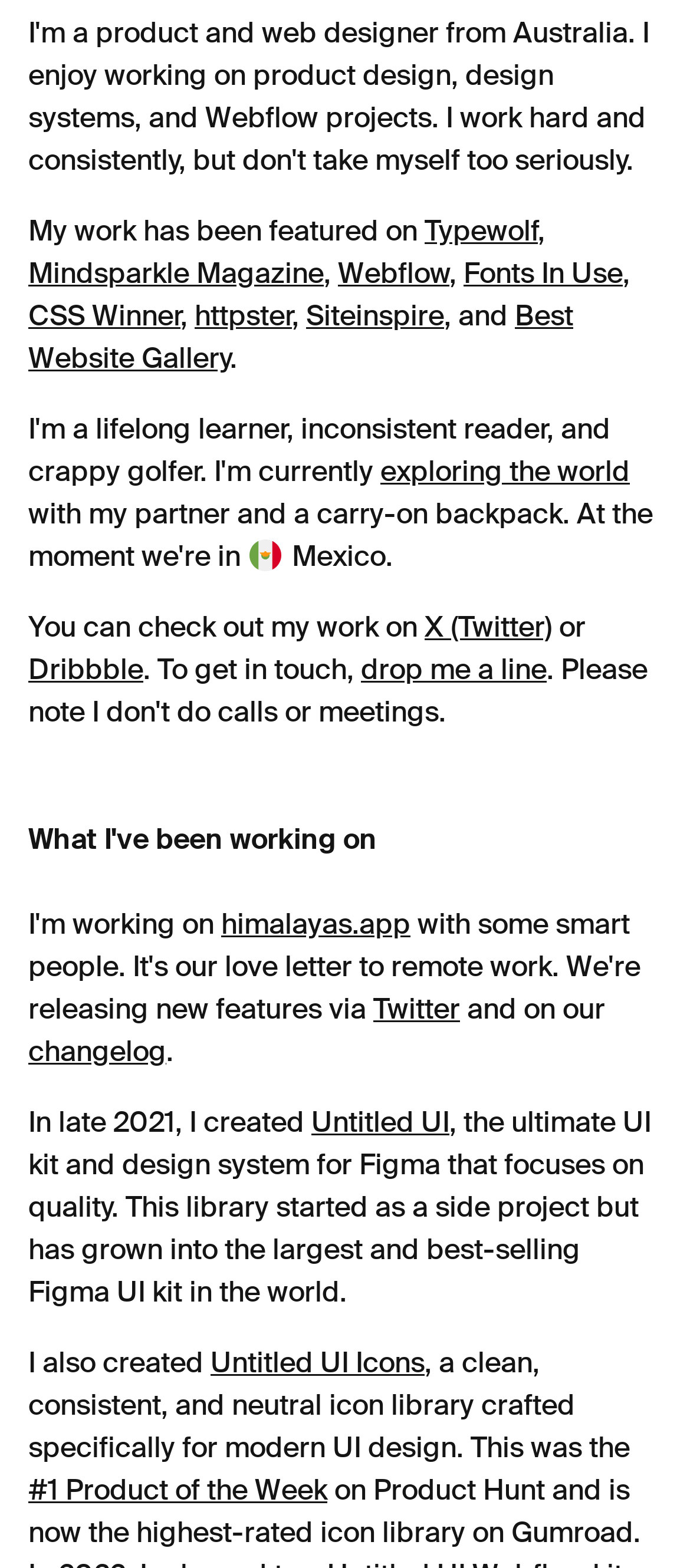Identify the bounding box coordinates for the element you need to click to achieve the following task: "Learn more about Untitled UI". The coordinates must be four float values ranging from 0 to 1, formatted as [left, top, right, bottom].

[0.451, 0.703, 0.651, 0.727]